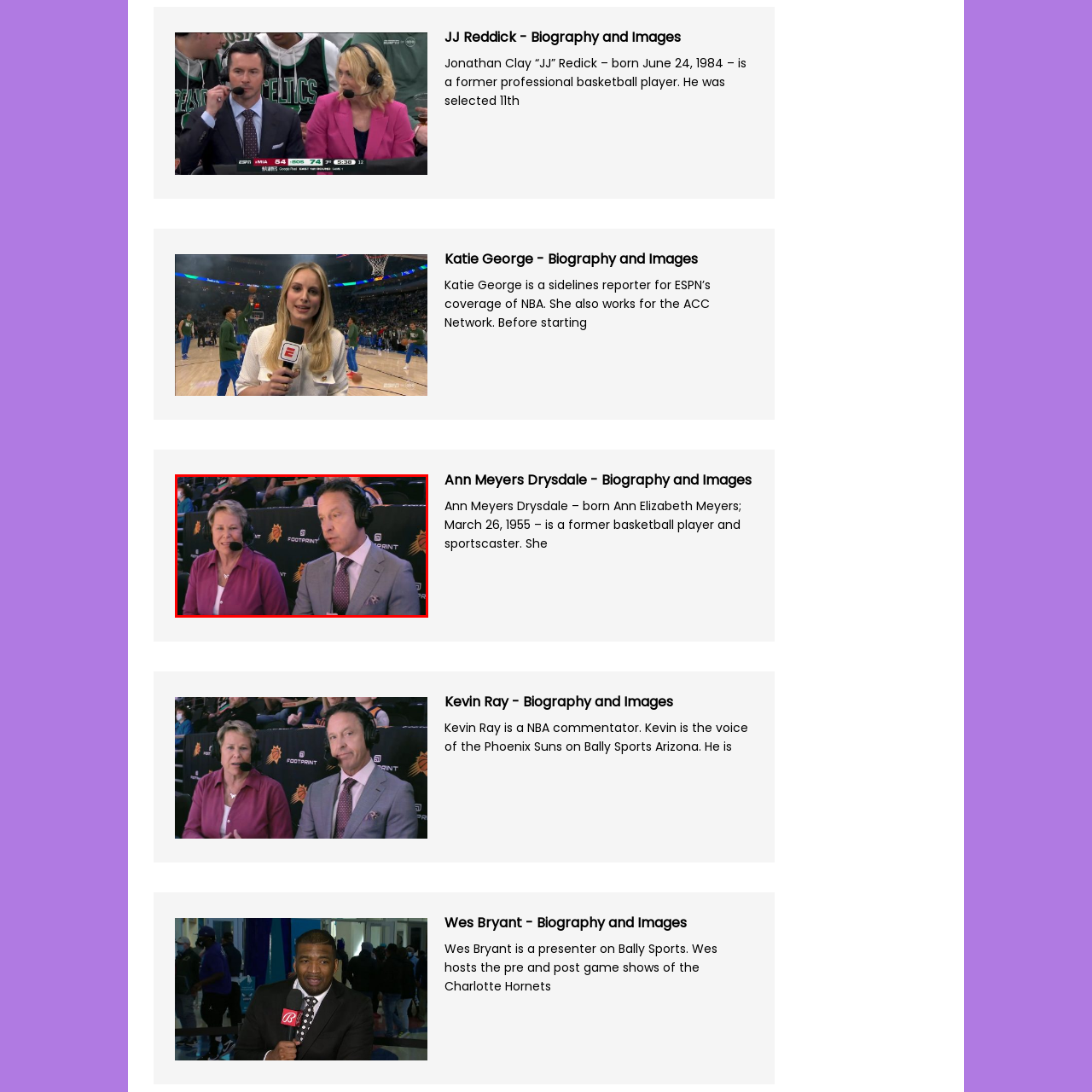What team's logo is featured in the backdrop? Look at the image outlined by the red bounding box and provide a succinct answer in one word or a brief phrase.

Phoenix Suns